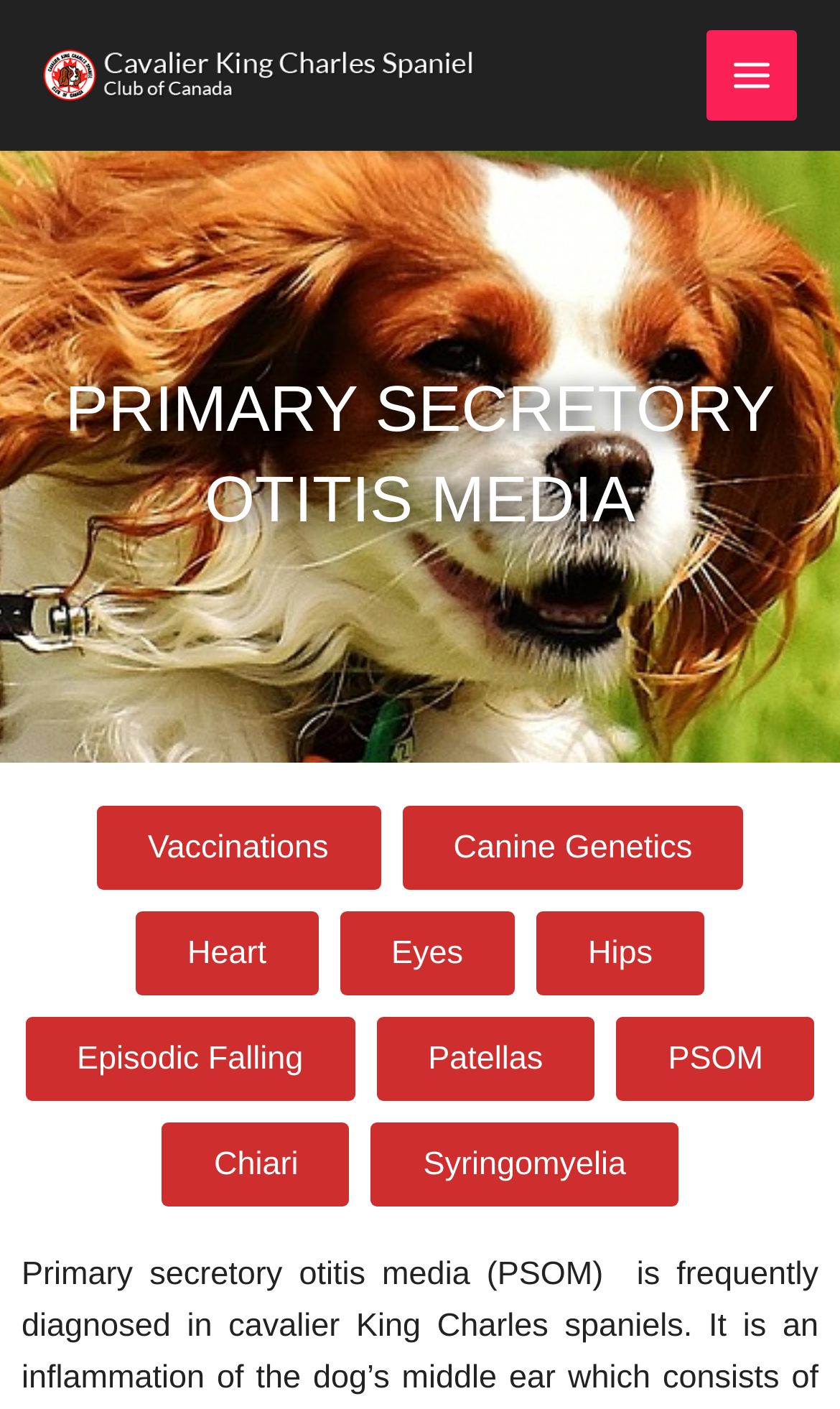What is the purpose of the webpage?
Please provide a single word or phrase answer based on the image.

To provide information on health issues